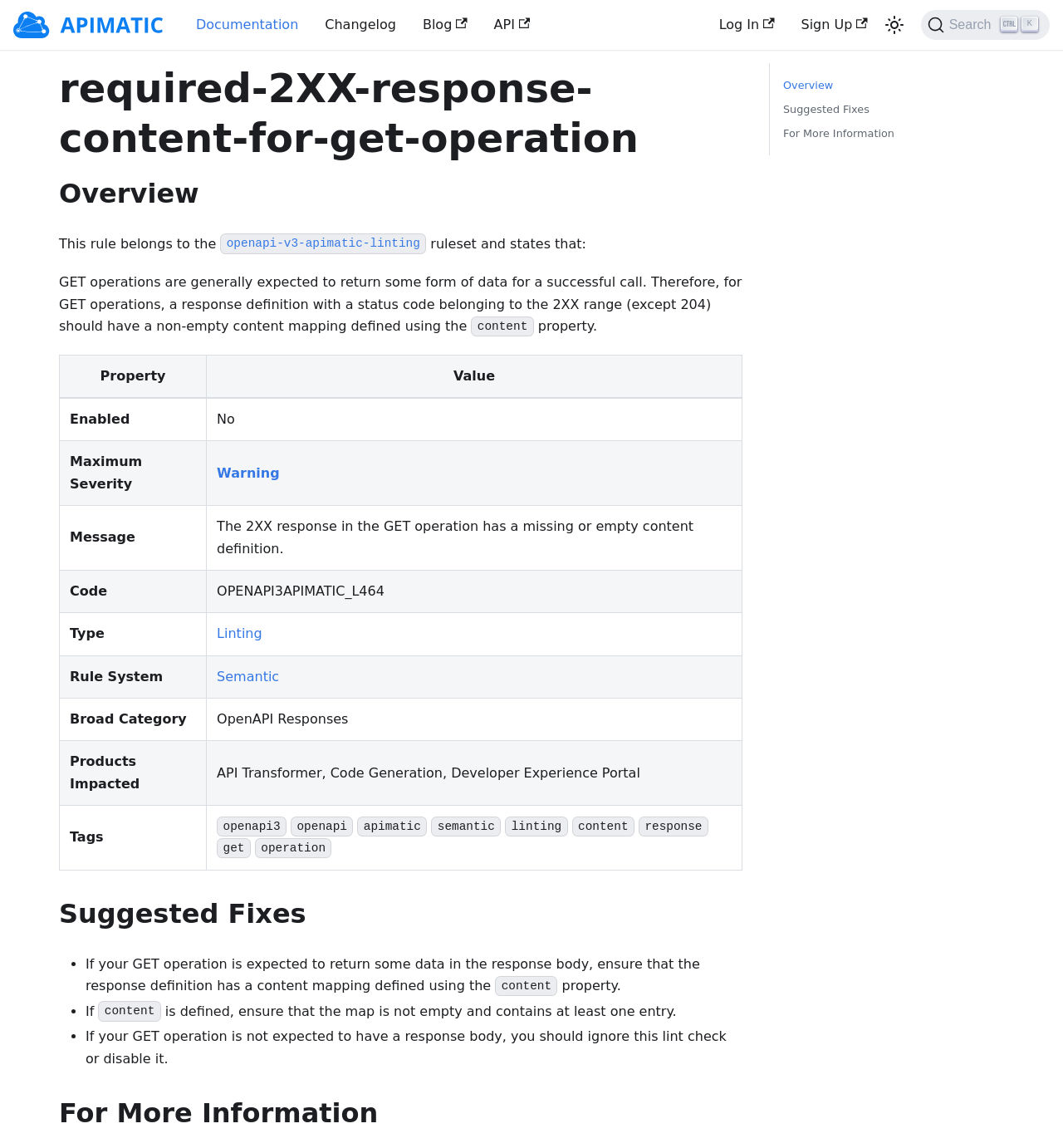Identify the bounding box coordinates of the element that should be clicked to fulfill this task: "View Suggested Fixes". The coordinates should be provided as four float numbers between 0 and 1, i.e., [left, top, right, bottom].

[0.737, 0.088, 0.915, 0.103]